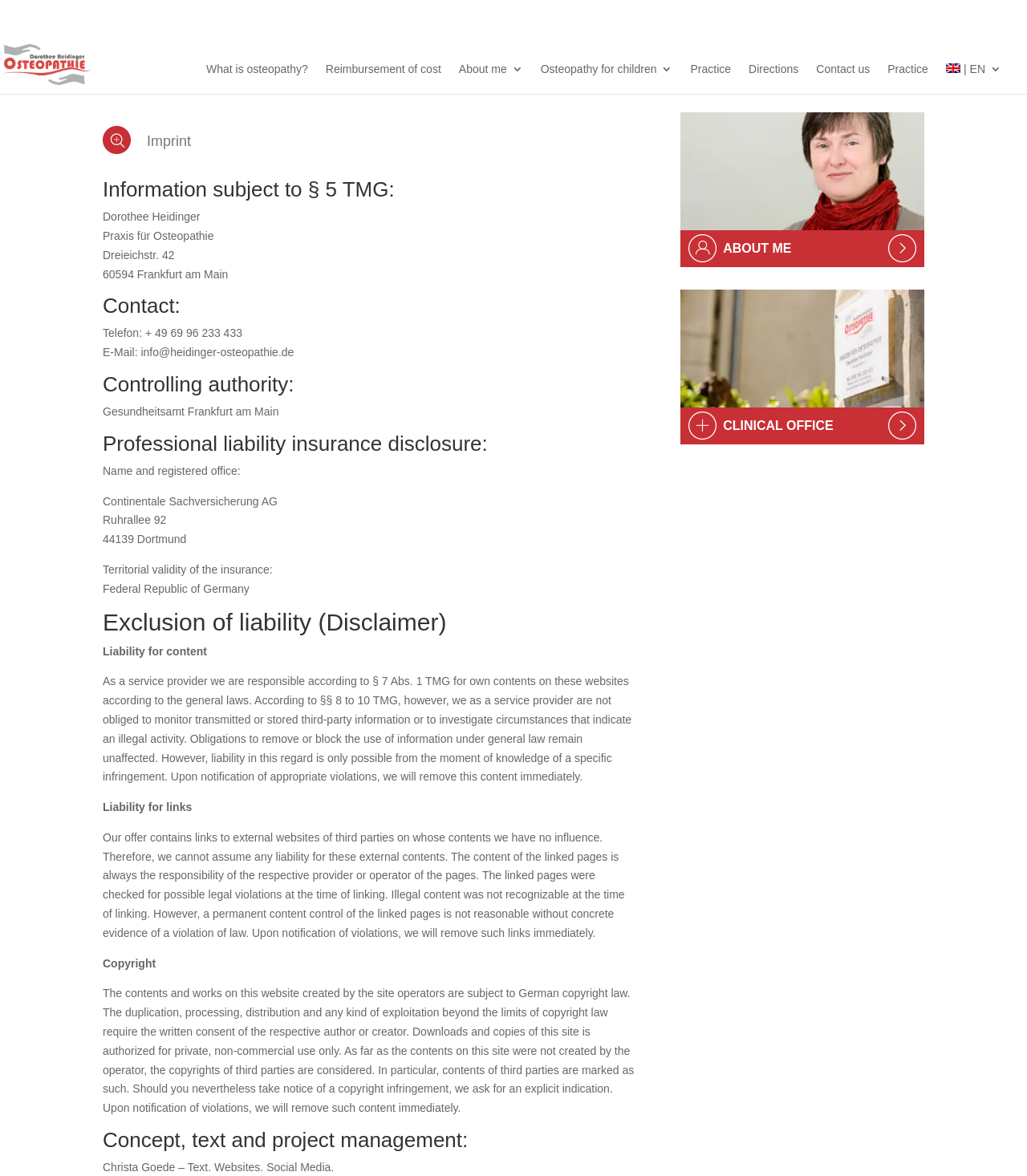Determine the bounding box coordinates for the clickable element to execute this instruction: "Click on the 'Contact us' link". Provide the coordinates as four float numbers between 0 and 1, i.e., [left, top, right, bottom].

[0.795, 0.054, 0.847, 0.08]